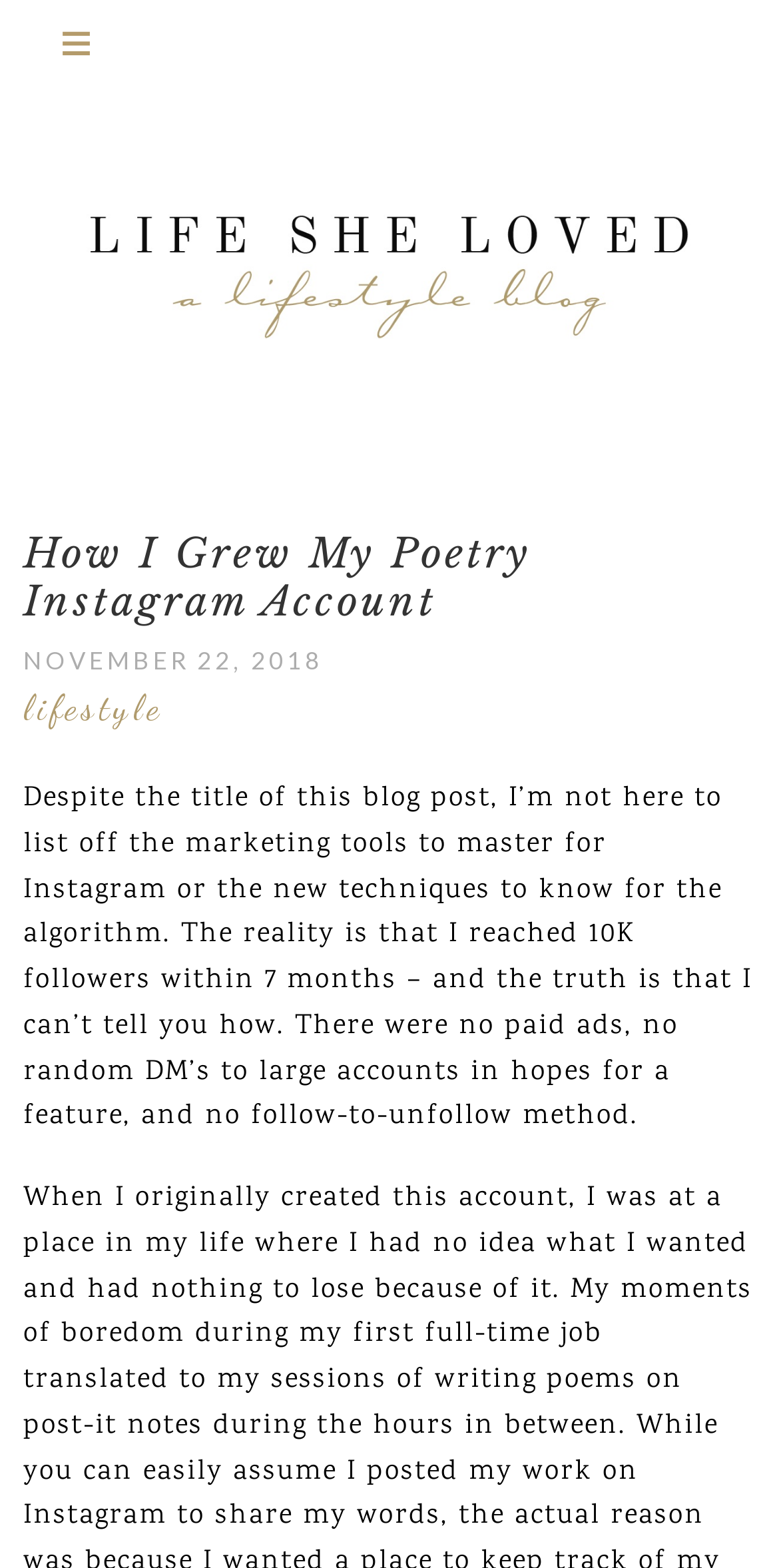How many months did it take to reach 10K followers?
Using the image provided, answer with just one word or phrase.

7 months